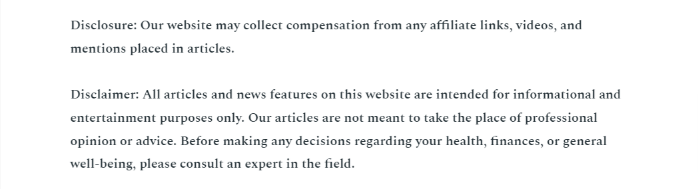Who is the target audience for this article?
Please respond to the question with as much detail as possible.

The target audience for this article appears to be children and readers in general because the caption mentions that the article is dedicated to educating readers, especially children, about the symptoms and significance of dehydration, particularly during play.